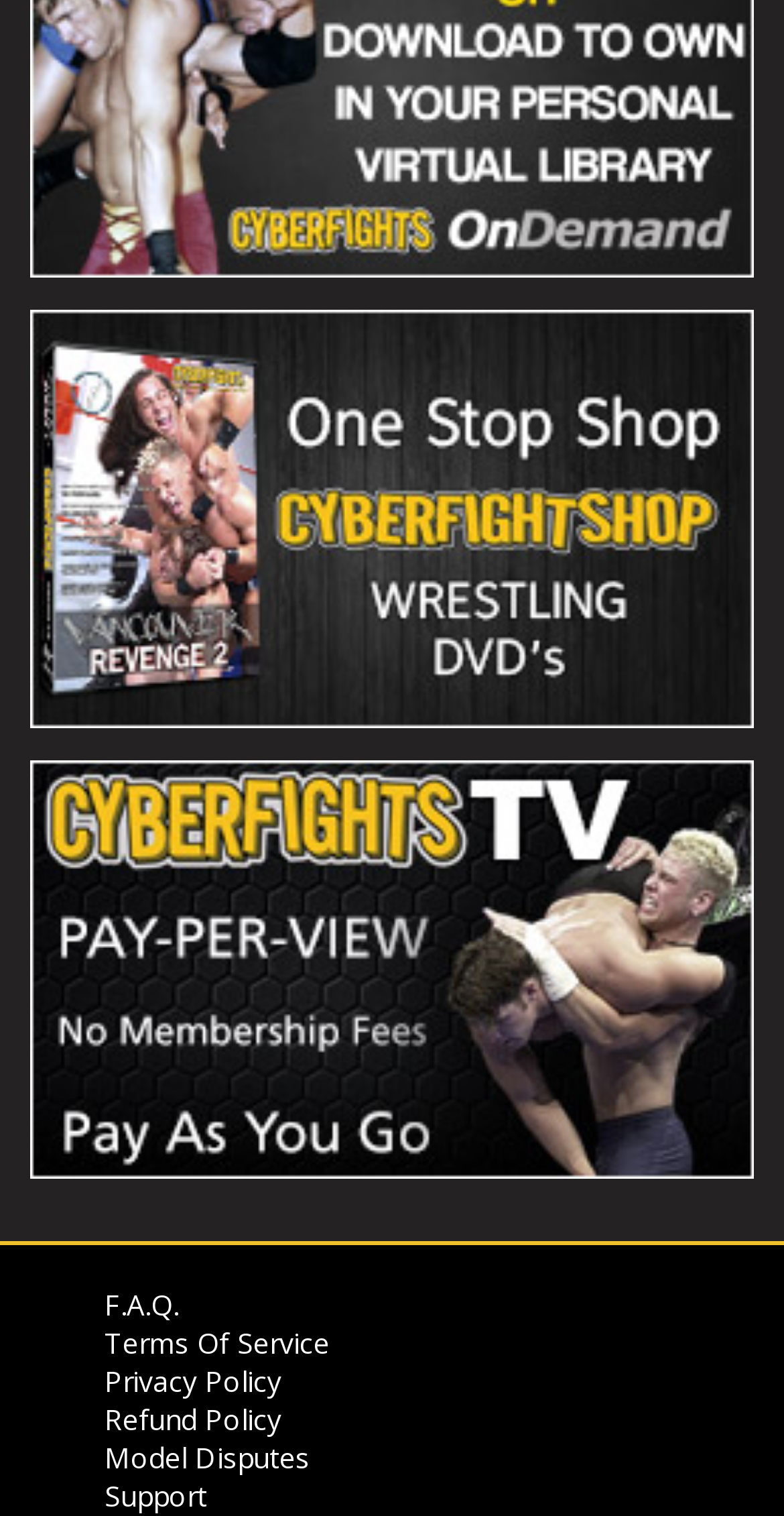Please provide a one-word or phrase answer to the question: 
What is the vertical position of the 'Support' link?

Bottom